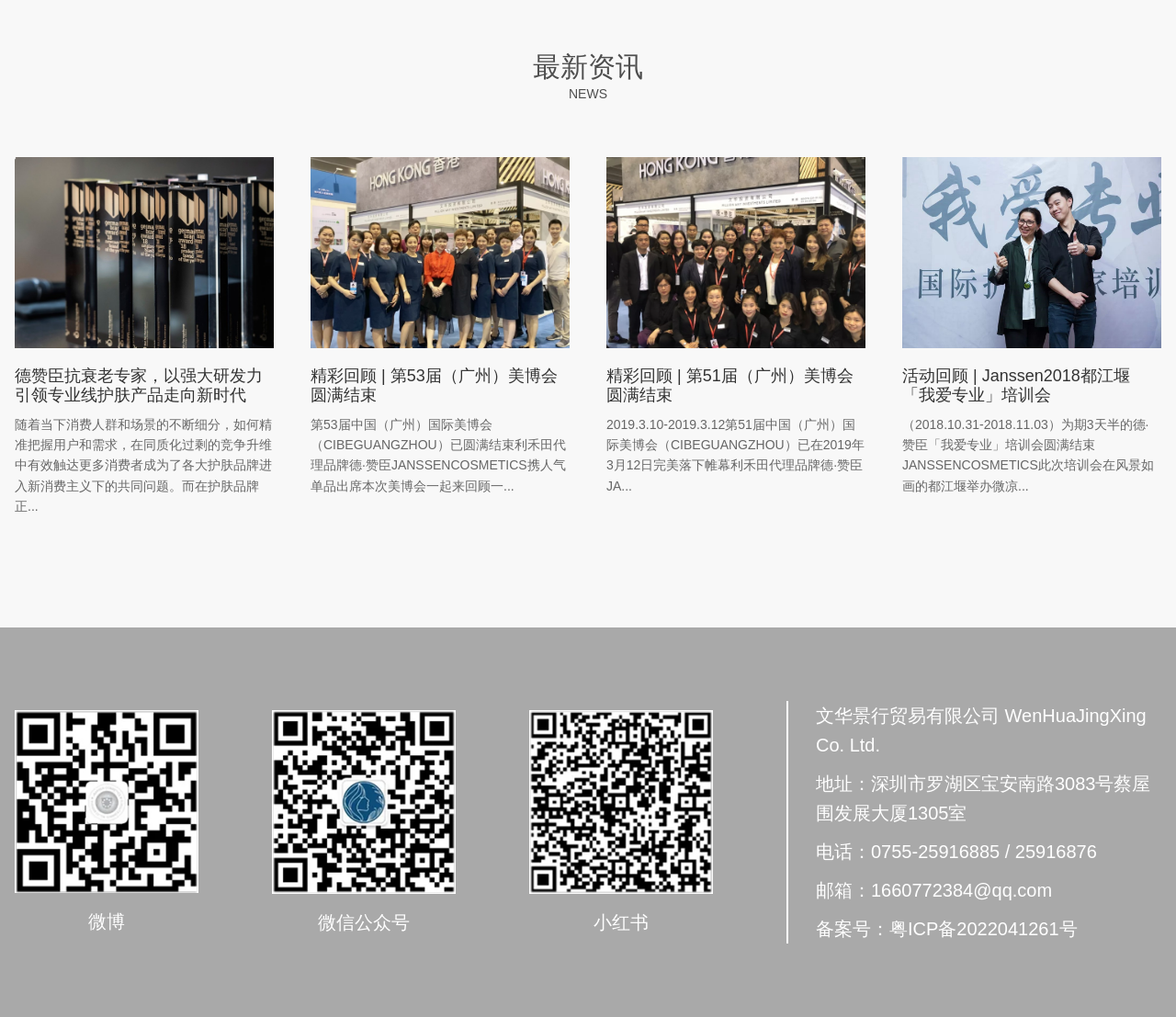Please identify the bounding box coordinates of the element that needs to be clicked to execute the following command: "Follow the brand on 微博". Provide the bounding box using four float numbers between 0 and 1, formatted as [left, top, right, bottom].

[0.012, 0.698, 0.169, 0.878]